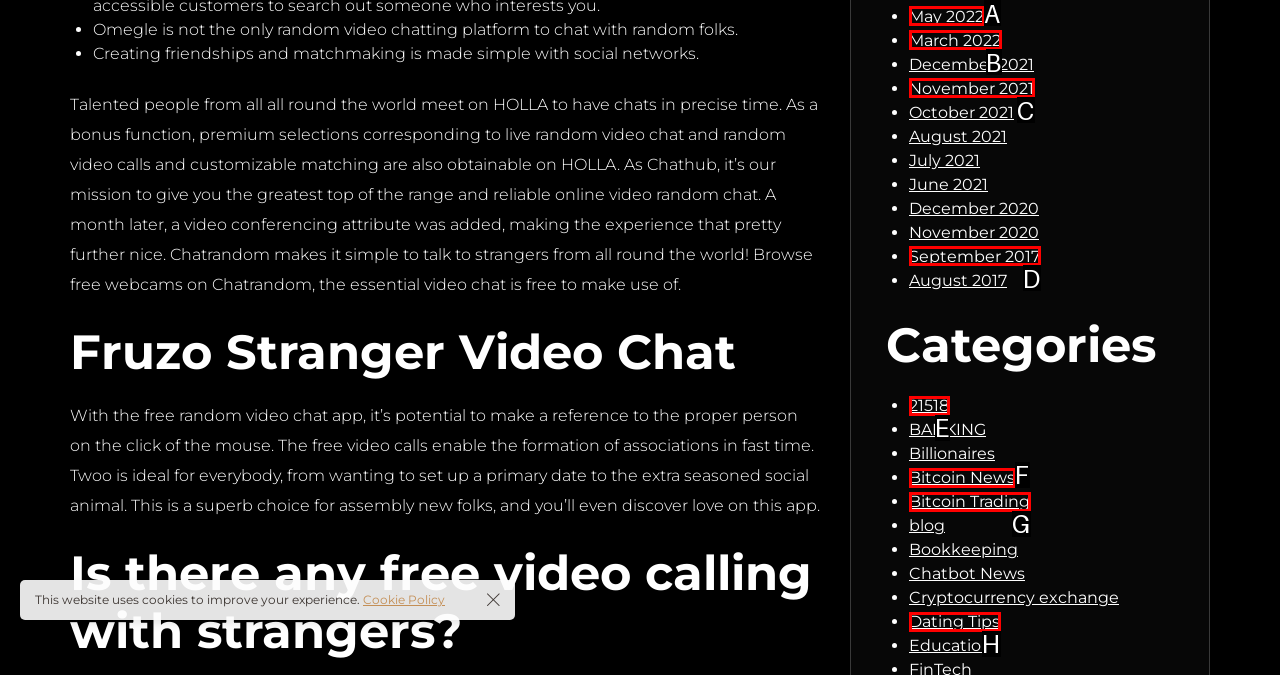From the given choices, determine which HTML element aligns with the description: March 2022 Respond with the letter of the appropriate option.

B